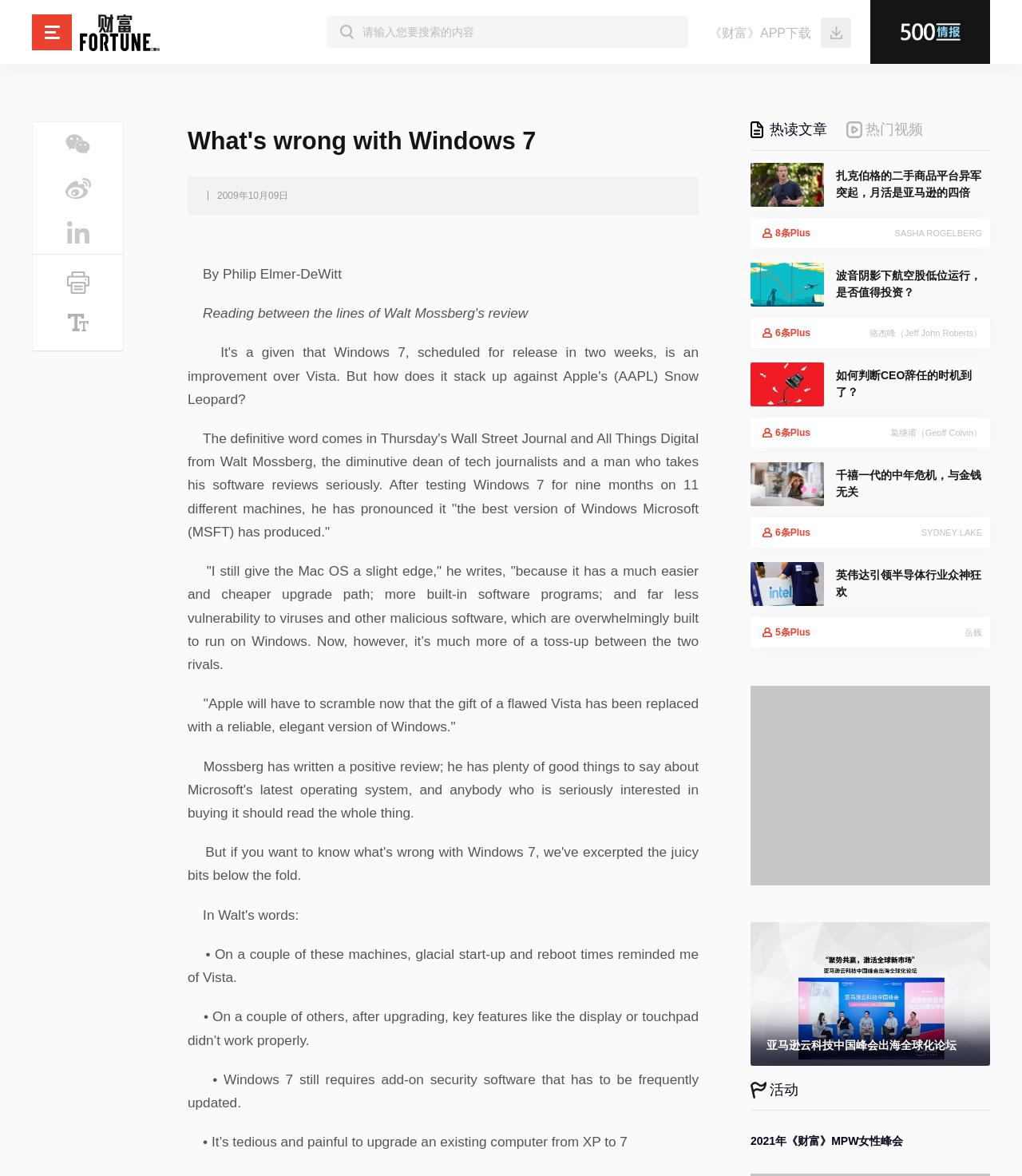What is the topic of the article?
Please respond to the question with as much detail as possible.

The topic of the article can be inferred from the title 'What's wrong with Windows 7' and the content of the article which discusses the pros and cons of Windows 7.